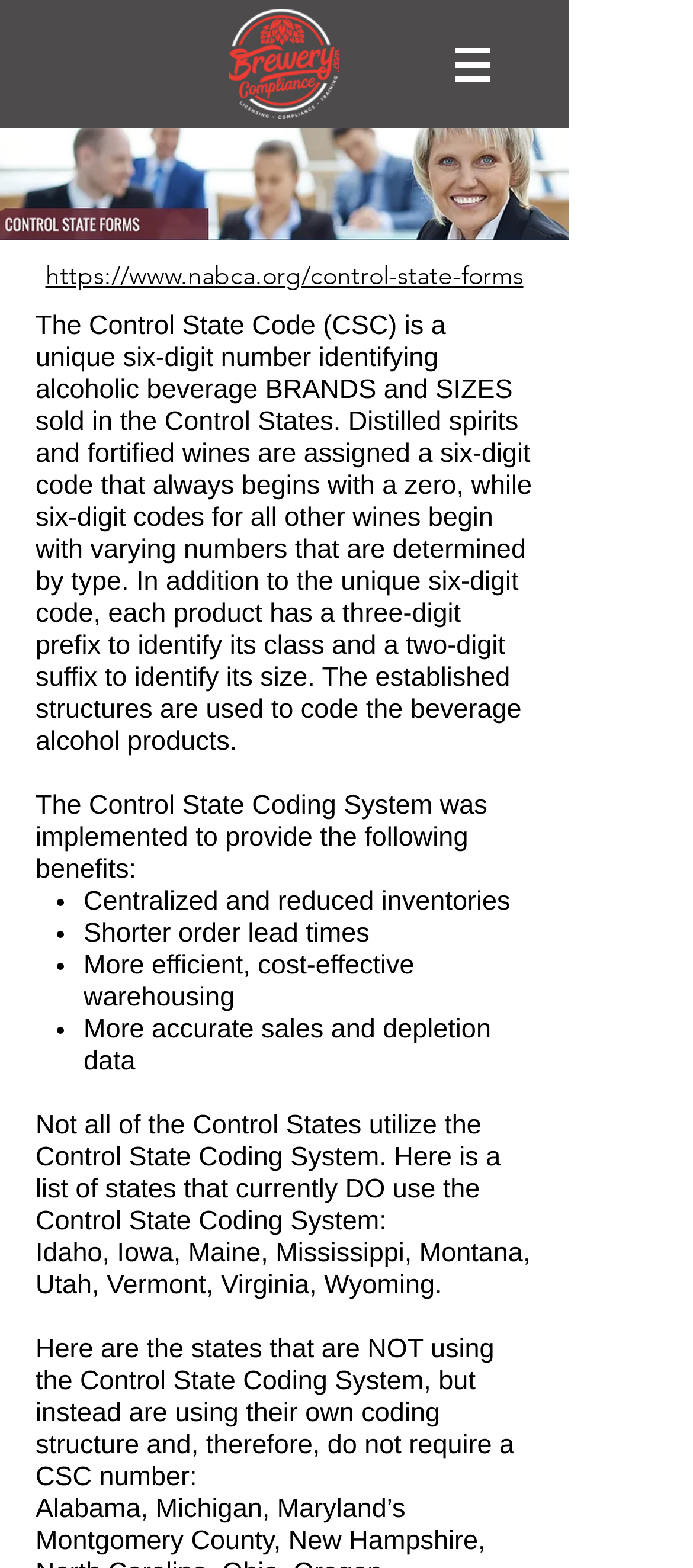Respond to the question below with a single word or phrase: What is the Control State Code?

A unique six-digit number